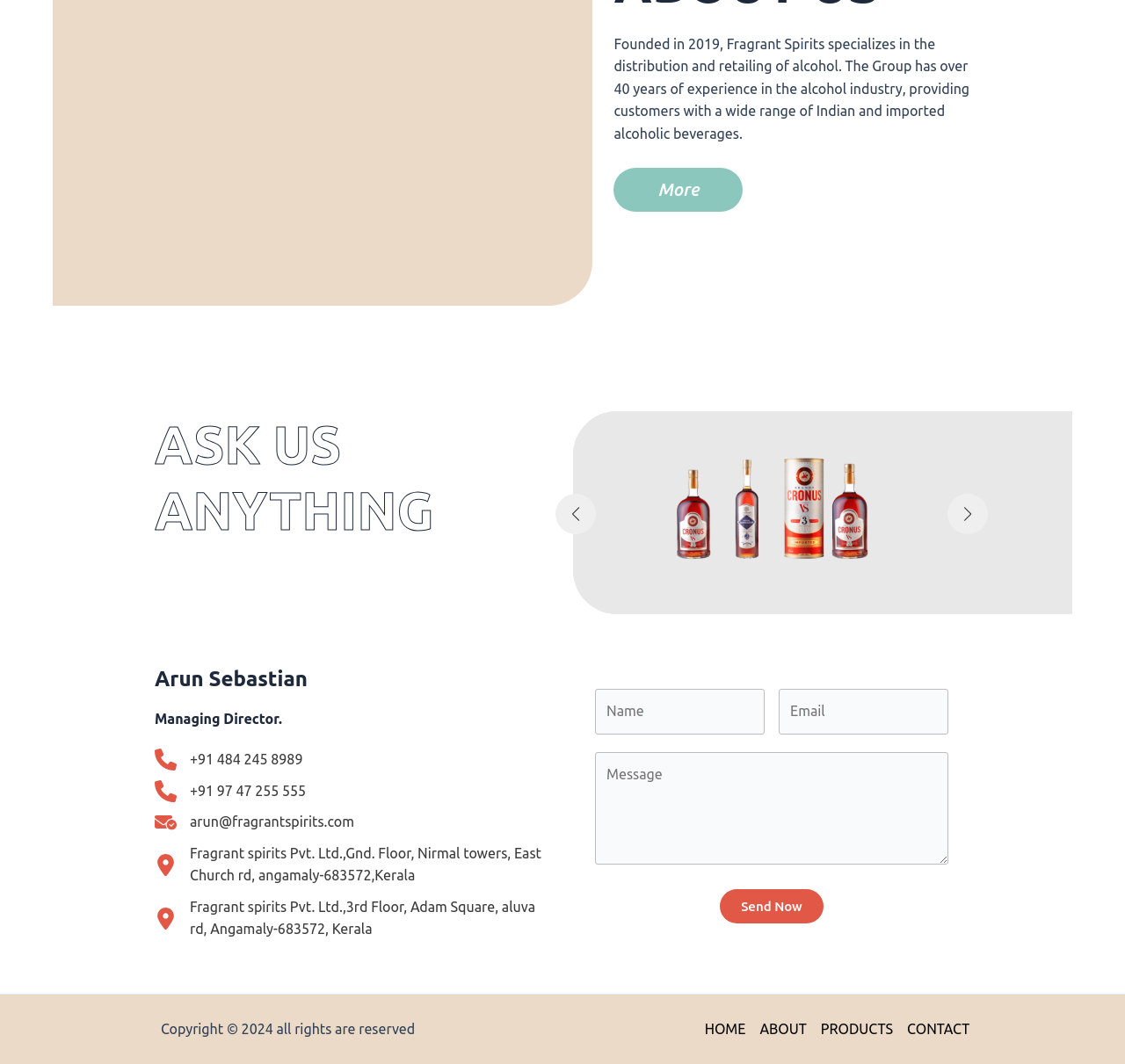Locate the bounding box coordinates of the area where you should click to accomplish the instruction: "Click on 'More'".

[0.546, 0.158, 0.66, 0.199]